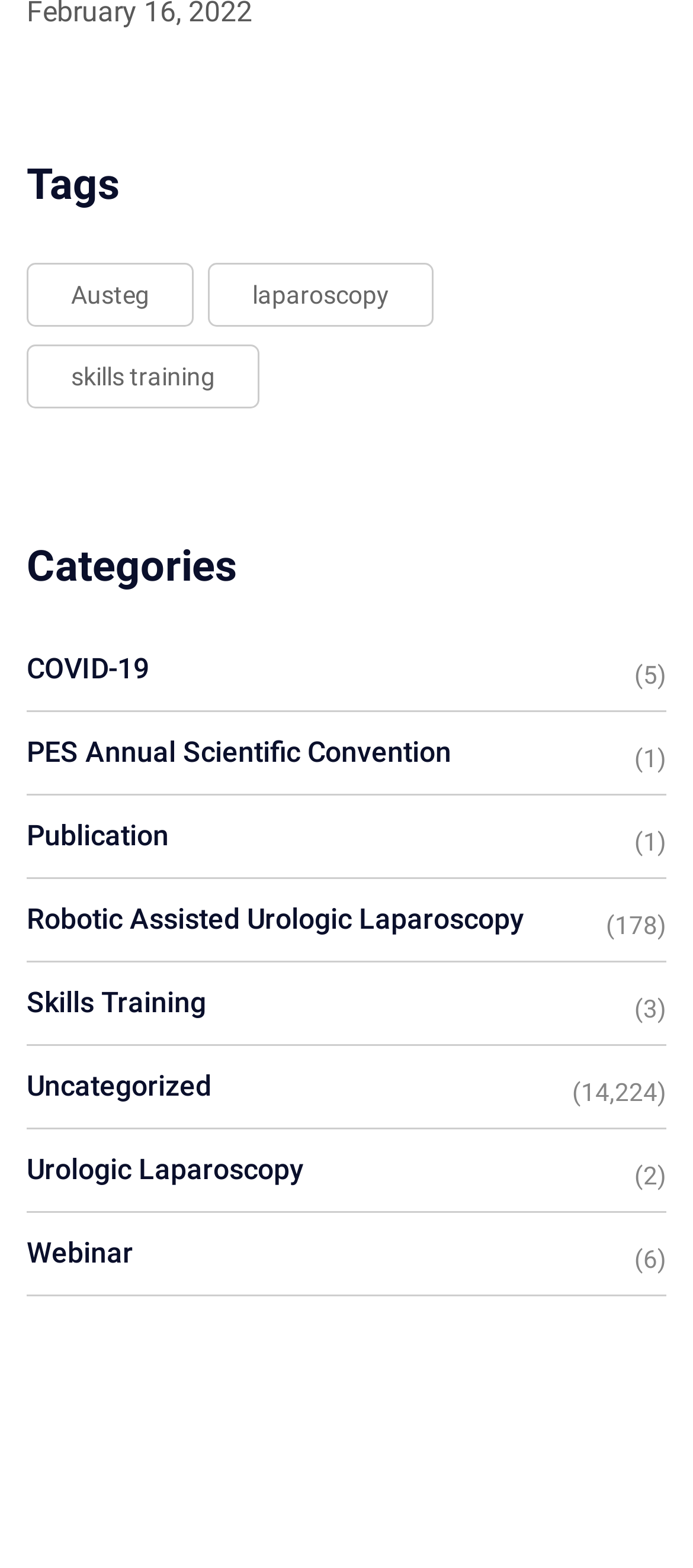Locate the bounding box for the described UI element: "PES Annual Scientific Convention". Ensure the coordinates are four float numbers between 0 and 1, formatted as [left, top, right, bottom].

[0.038, 0.469, 0.651, 0.49]